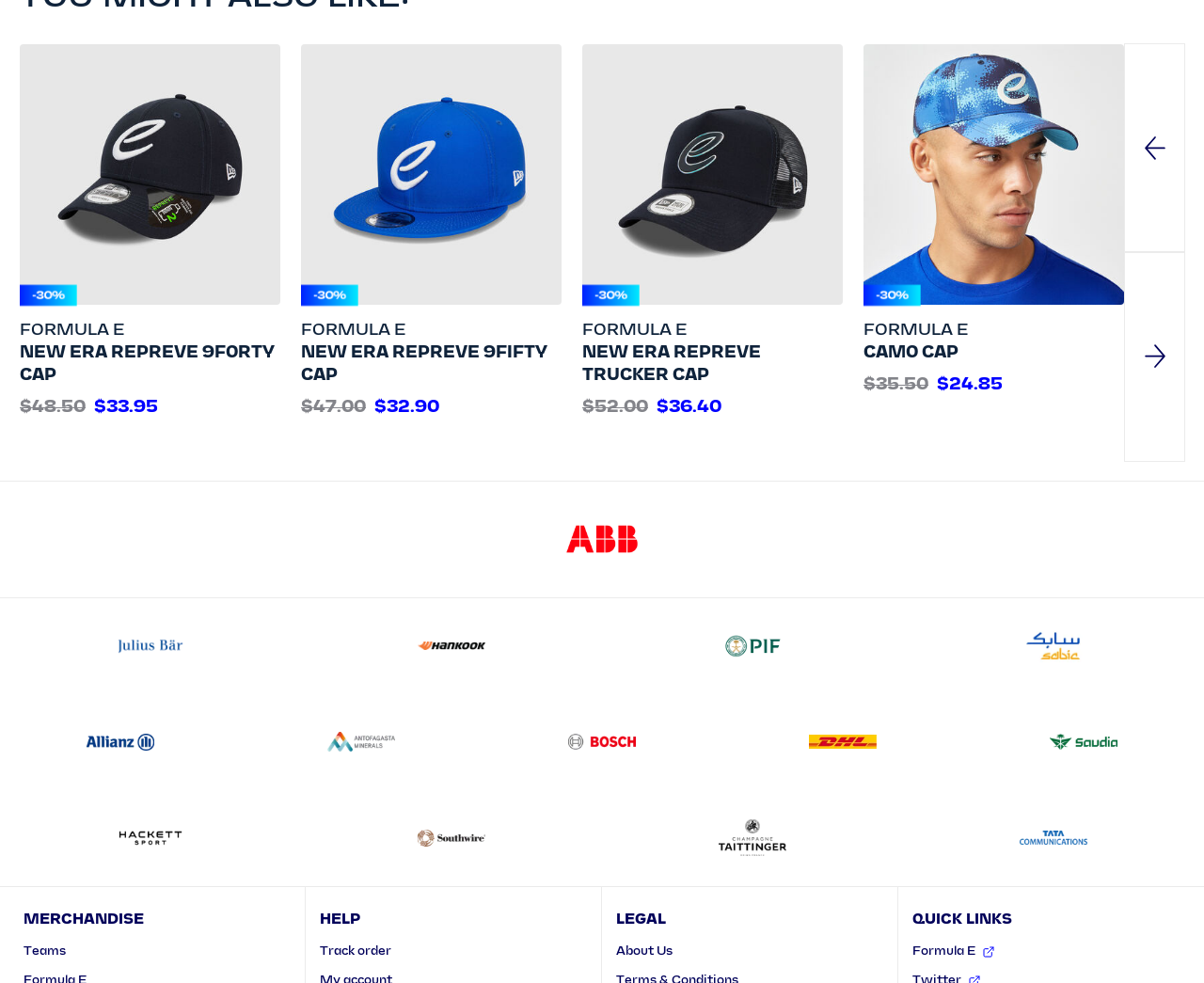Find the bounding box coordinates for the area that should be clicked to accomplish the instruction: "Click the 'Previous' button".

[0.934, 0.044, 0.984, 0.256]